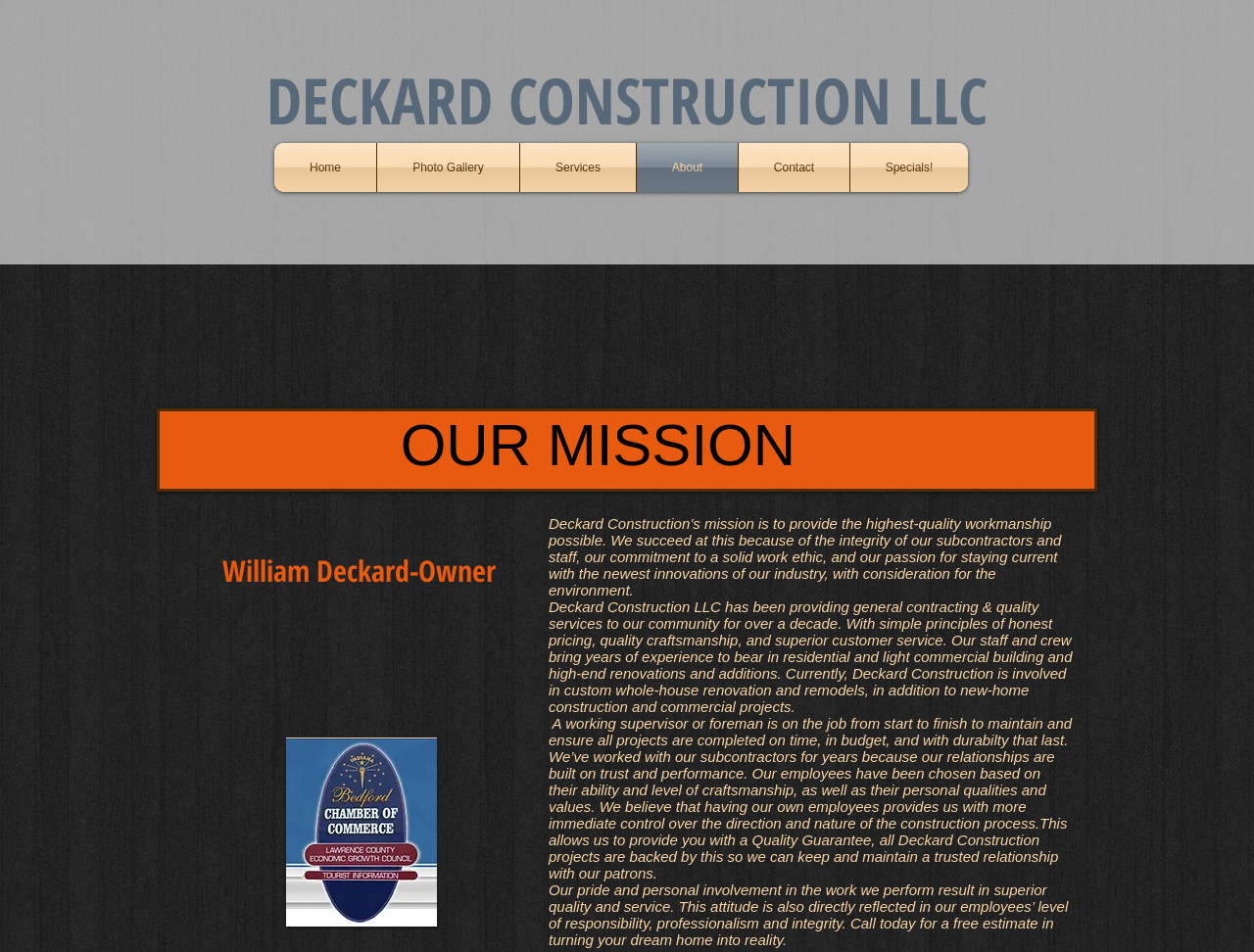Describe the webpage in detail, including text, images, and layout.

The webpage is about Deckard Construction LLC, a general contracting company. At the top, there is a large heading "DECKARD CONSTRUCTION LLC" that spans most of the width of the page. Below it, there is a navigation menu with six links: "Home", "Photo Gallery", "Services", "About", "Contact", and "Specials!". 

On the left side of the page, there is a section with a heading "William Deckard-Owner". Below this heading, there are five paragraphs of text that describe the company's mission, values, and services. The text explains that Deckard Construction's mission is to provide high-quality workmanship, and that they succeed due to the integrity of their subcontractors and staff, their commitment to a solid work ethic, and their passion for staying current with industry innovations. The text also mentions that the company has been providing general contracting and quality services to the community for over a decade, with a focus on honest pricing, quality craftsmanship, and superior customer service.

The text continues to describe the company's experience in residential and light commercial building, high-end renovations, and custom whole-house renovation and remodels. It also mentions that a working supervisor or foreman is on the job from start to finish to ensure projects are completed on time, in budget, and with durability. The company's relationships with subcontractors and employees are built on trust and performance, and they provide a Quality Guarantee for all projects. The final sentence invites readers to call for a free estimate to turn their dream home into reality.